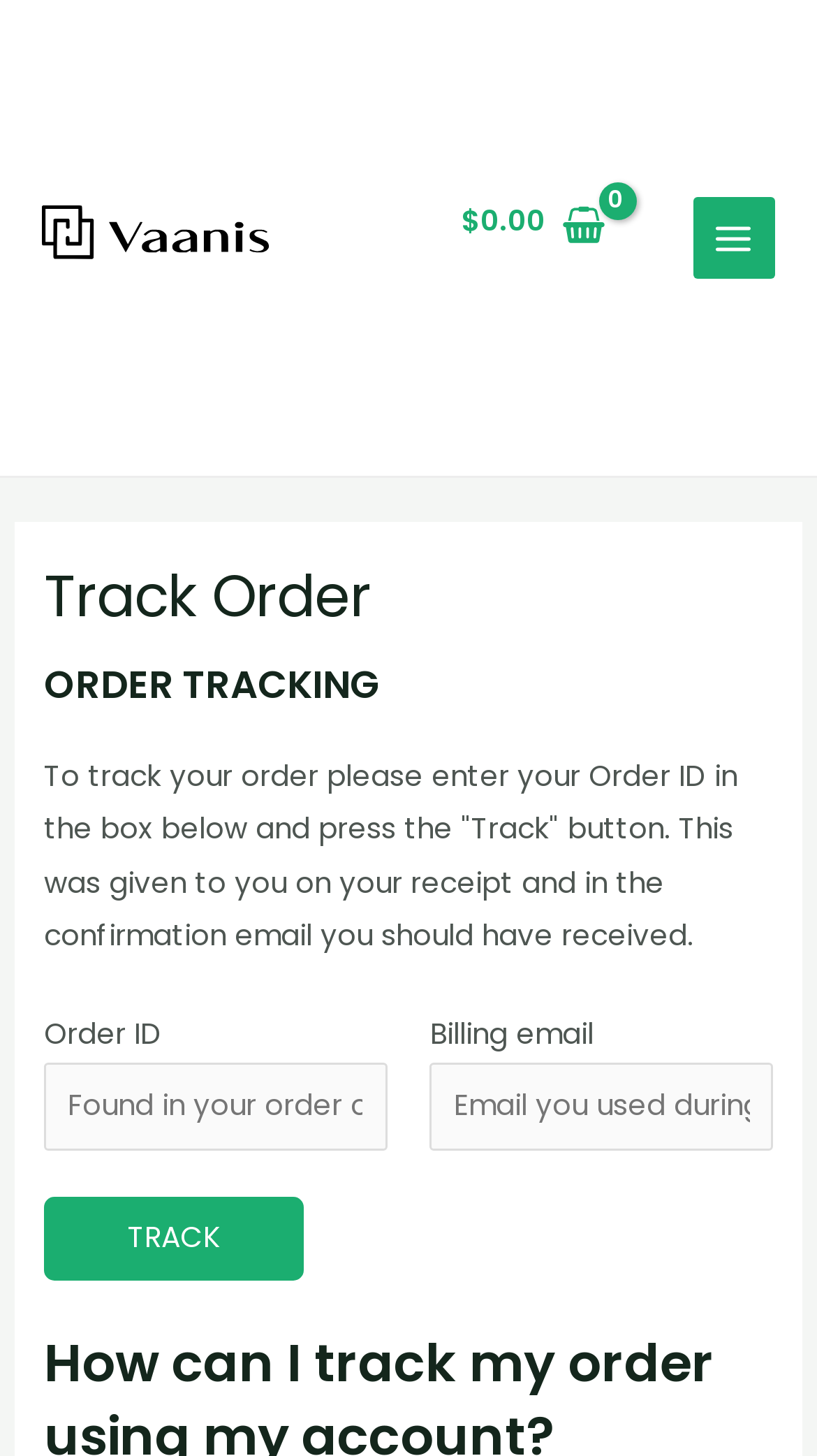Please determine the bounding box coordinates for the element with the description: "alt="Vaanis Logo"".

[0.051, 0.149, 0.333, 0.176]